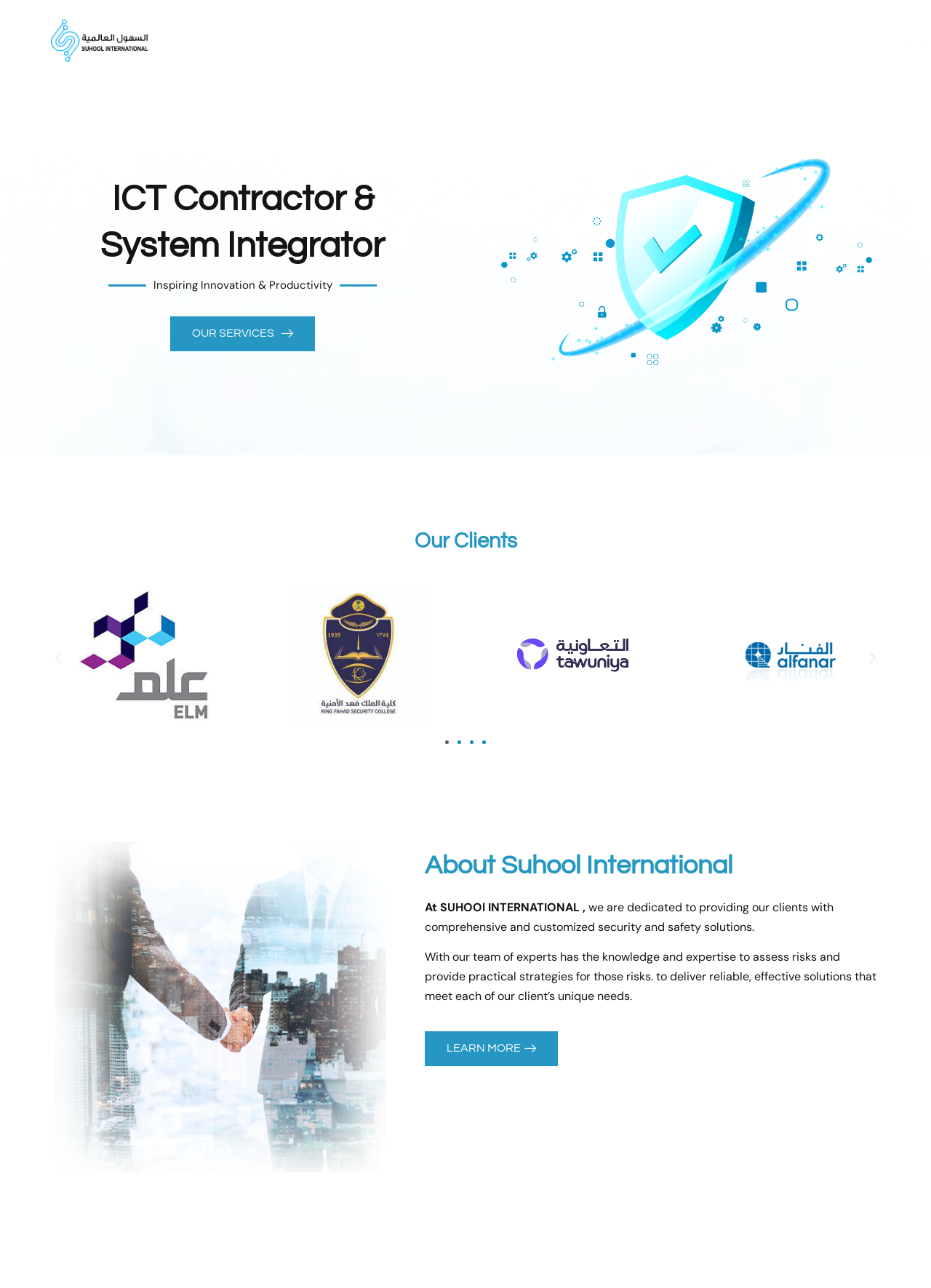Determine the bounding box coordinates of the clickable region to execute the instruction: "Click the 'OUR SERVICES' link". The coordinates should be four float numbers between 0 and 1, denoted as [left, top, right, bottom].

[0.183, 0.246, 0.338, 0.273]